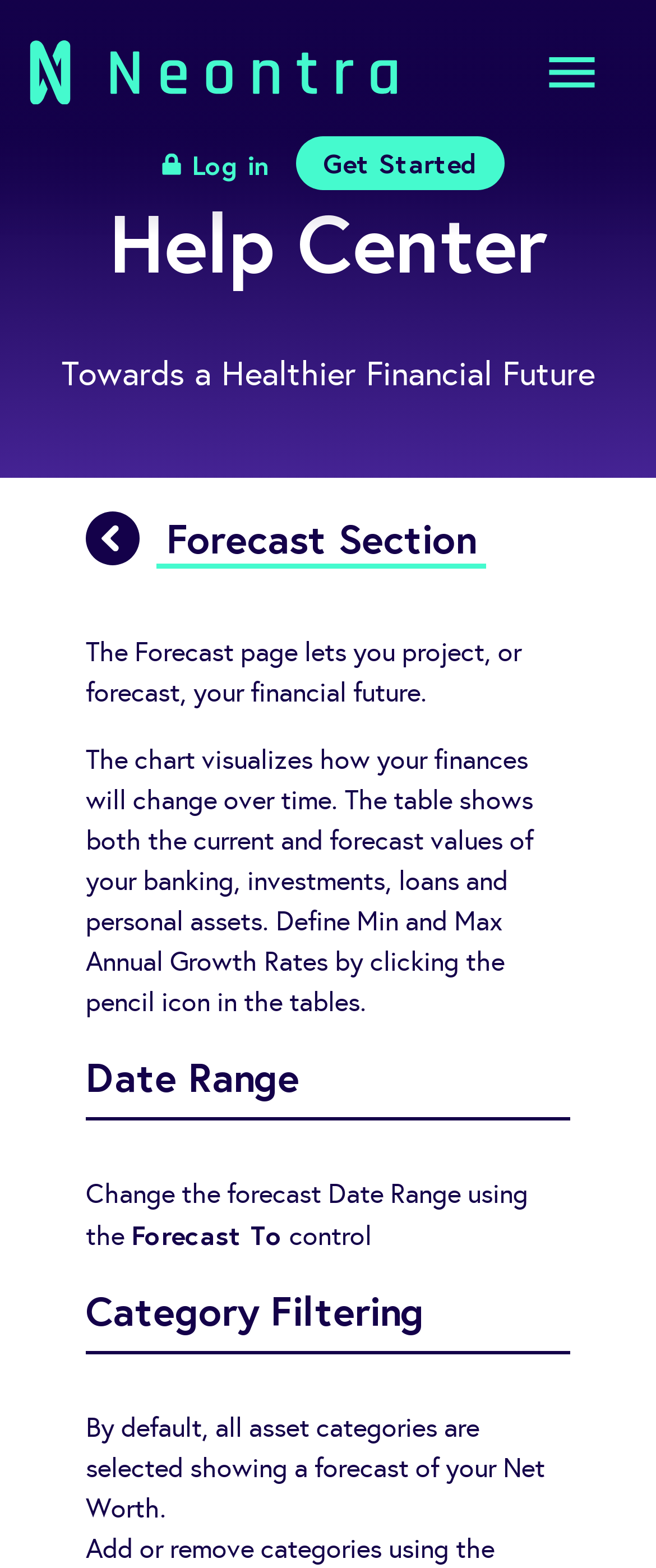What is the default selection for asset categories? From the image, respond with a single word or brief phrase.

All categories